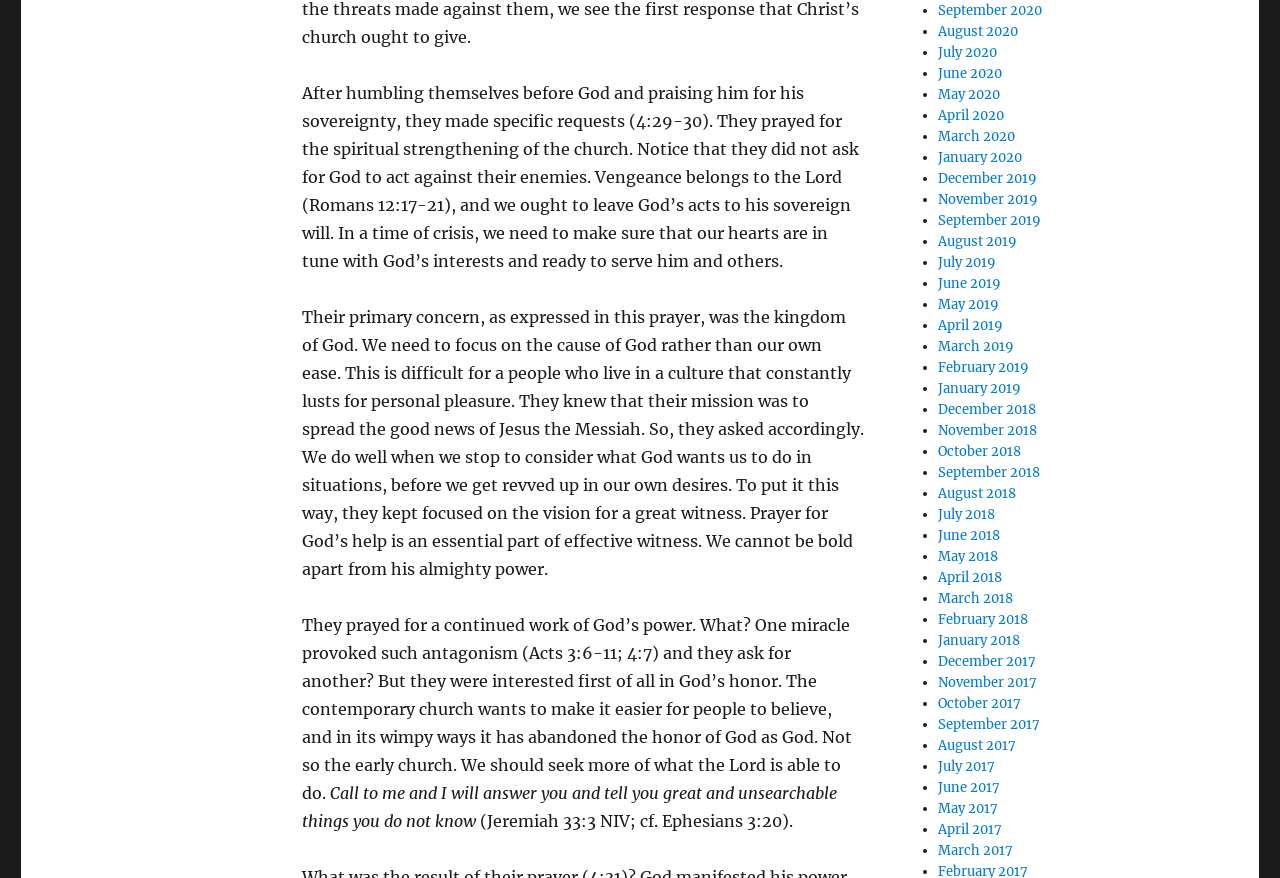Predict the bounding box of the UI element based on this description: "January 2020".

[0.733, 0.17, 0.798, 0.189]